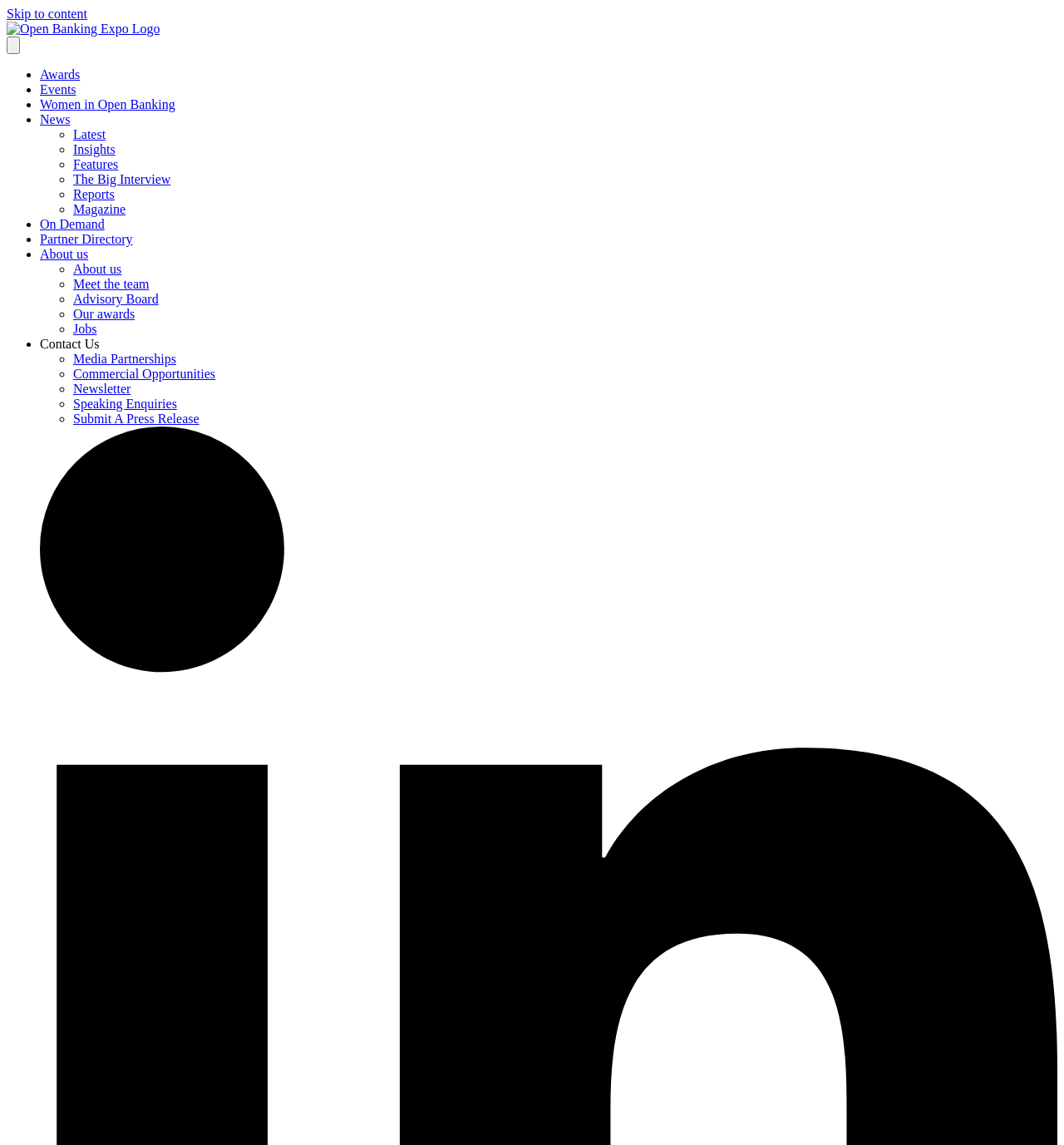Locate the bounding box coordinates of the UI element described by: "Splash Art House". The bounding box coordinates should consist of four float numbers between 0 and 1, i.e., [left, top, right, bottom].

None